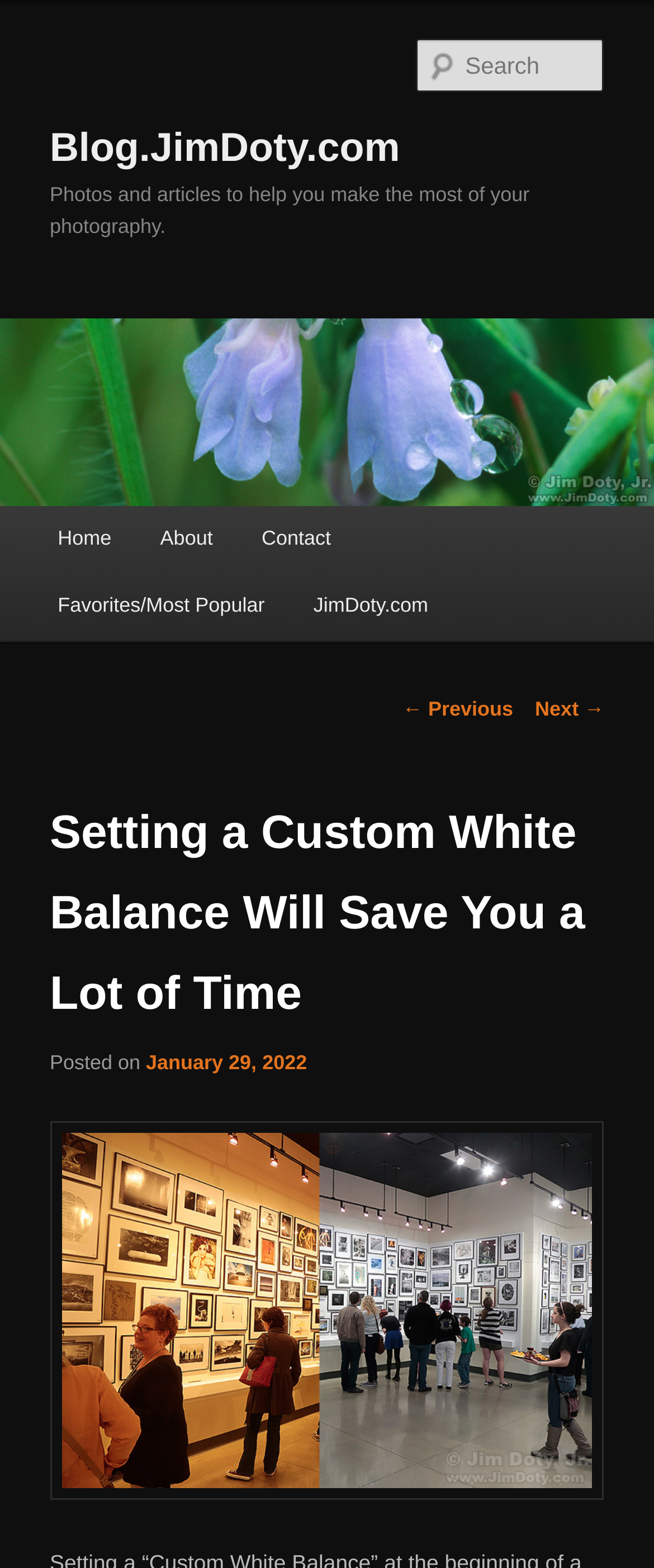Generate a thorough description of the webpage.

This webpage is a blog post titled "Setting a Custom White Balance Will Save You a Lot of Time" on Blog.JimDoty.com. At the top left, there is a link to skip to the primary content. Next to it, there is a heading with the blog's title, "Blog.JimDoty.com", which is also a link. Below this, there is a heading that describes the blog's content: "Photos and articles to help you make the most of your photography."

On the top right, there is a search textbox with a label "Search". Below it, there is a main menu with links to "Home", "About", "Contact", "Favorites/Most Popular", and "JimDoty.com". 

The main content of the blog post starts with a heading that repeats the title of the post. Below this, there is a line of text that indicates the post date, "Posted on January 29, 2022". The post content is not explicitly described in the accessibility tree, but it is likely to be a photography-related article.

At the bottom of the page, there are links to navigate to the previous and next posts. There is also an image with a caption "Before and after setting a custom white balance." which is likely to be an illustration of the article's content.